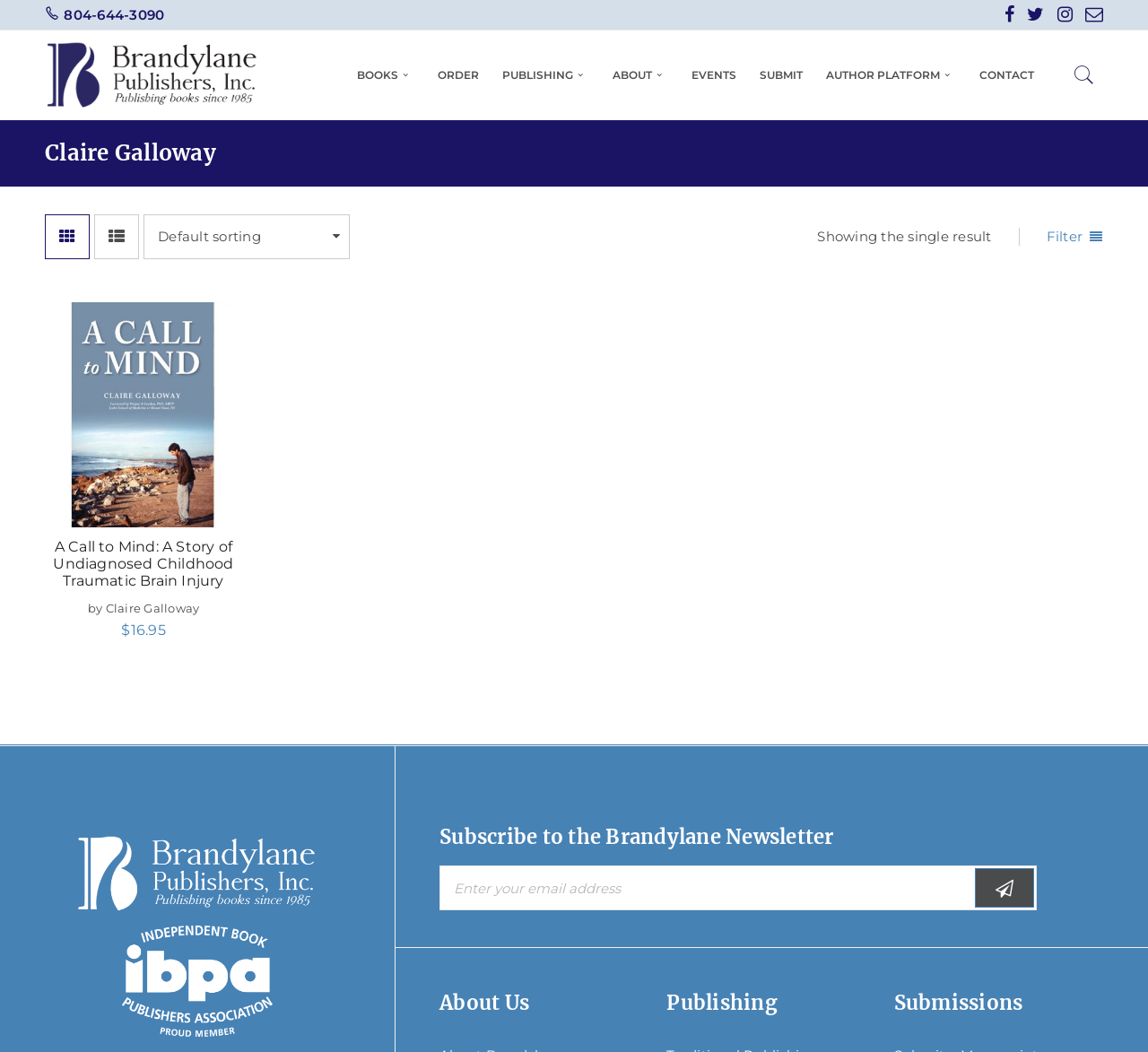Locate the bounding box coordinates of the element I should click to achieve the following instruction: "Subscribe to the newsletter".

[0.849, 0.825, 0.901, 0.863]